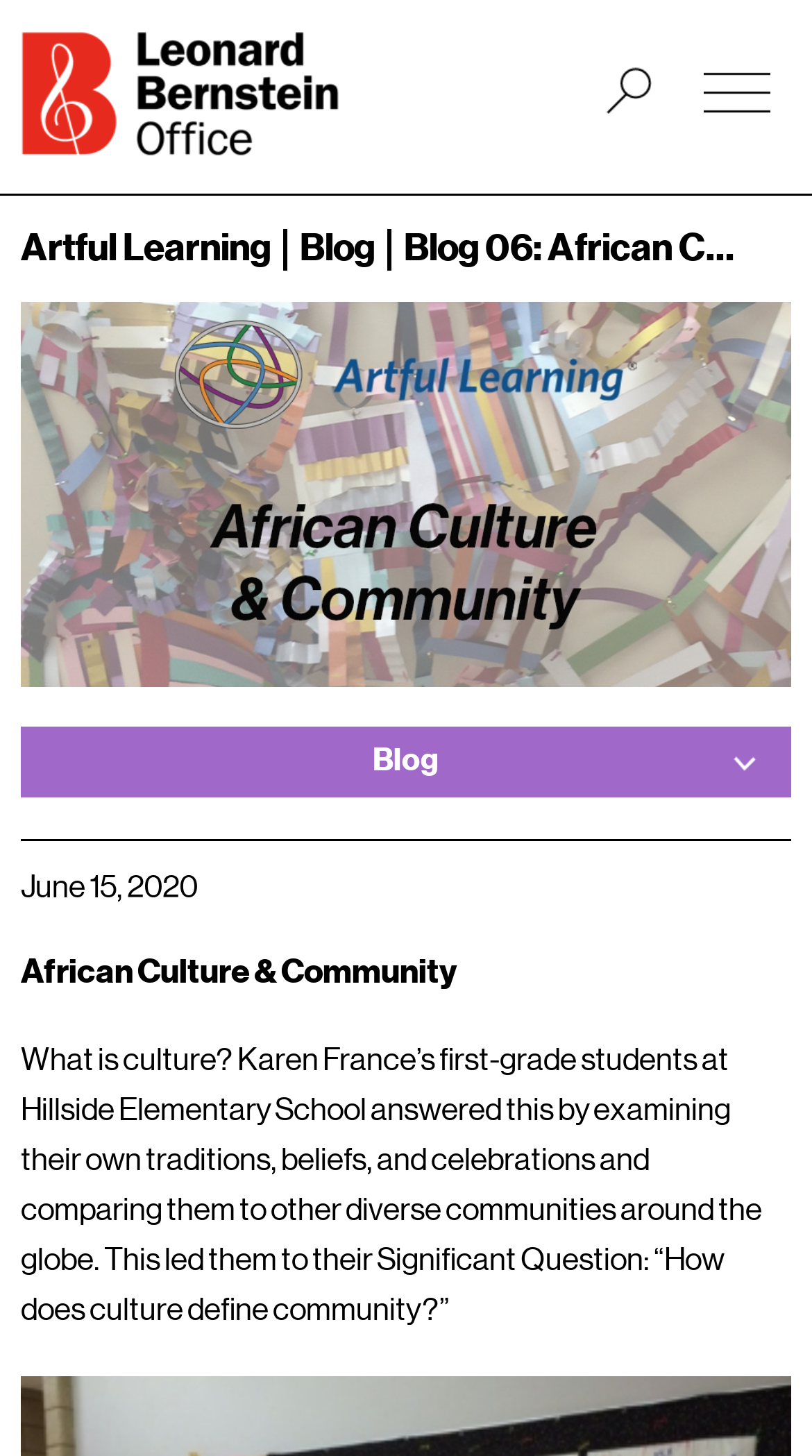What is the date of the blog post?
Answer the question with a thorough and detailed explanation.

I found the date of the blog post by looking at the static text element with the content 'June 15, 2020' which is located below the hero image and above the main content of the blog post.